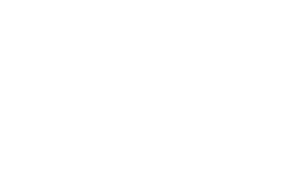Illustrate the scene in the image with a detailed description.

The image depicts the Citest Cardiac Troponin I (cTnI) Test, a fluorescence immunoassay designed for measuring cardiac troponin I levels in human whole blood, serum, or plasma. This test is utilized for professional in vitro diagnostic purposes, specifically to aid in the assessment of cardiac conditions. The packaging indicates the test's specifications, including a cut-off value of 0.5 ng/mL, a reading time of 15 minutes, and a shelf life of 2 years. It is presented in a cassette format and is meant to be stored at a temperature range of 4-30°C. The product is manufactured by Citest Diagnostics Inc. and reflects a focus on high-quality diagnostic solutions in the healthcare sector.